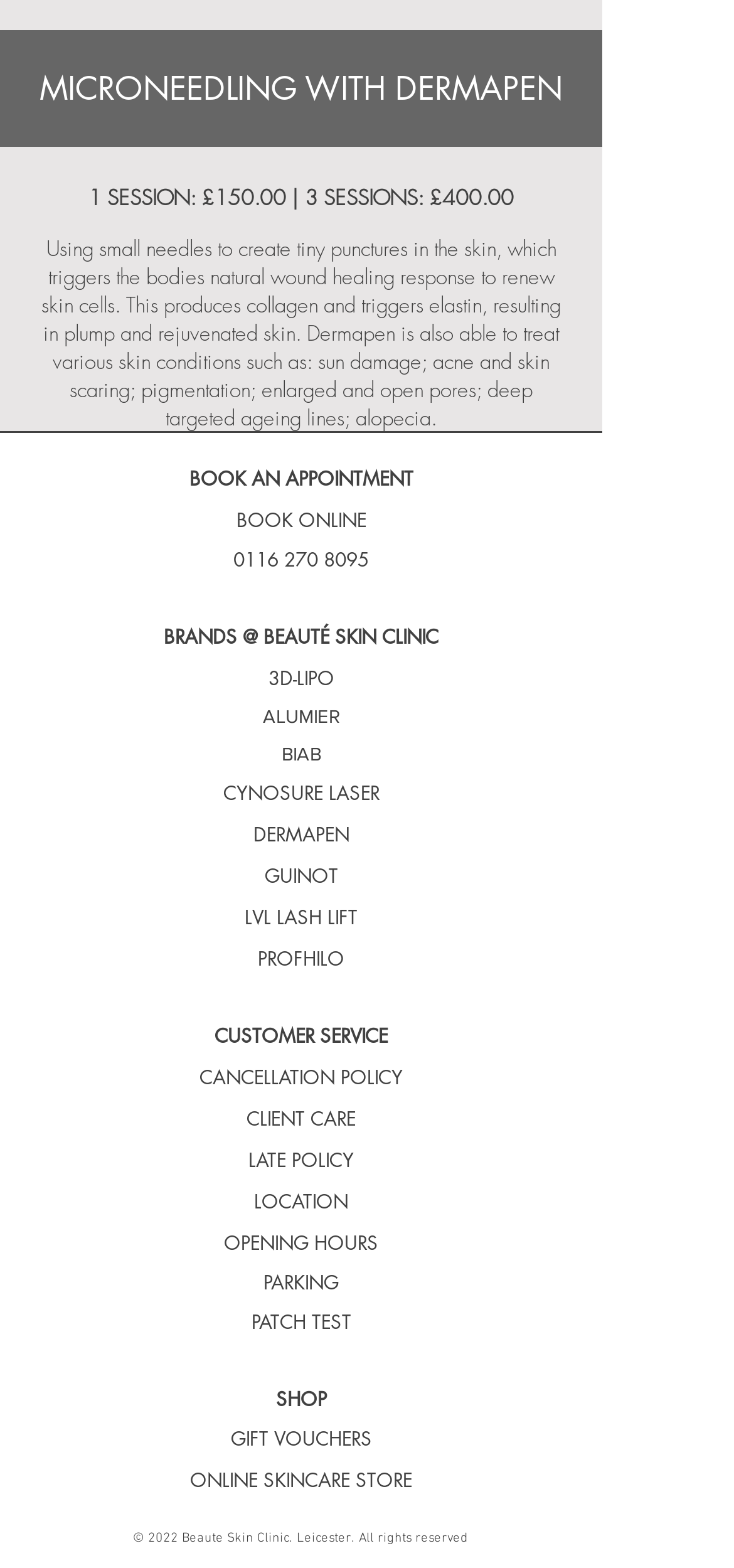Find the bounding box coordinates for the area that should be clicked to accomplish the instruction: "Call 0116 270 8095".

[0.318, 0.351, 0.503, 0.364]